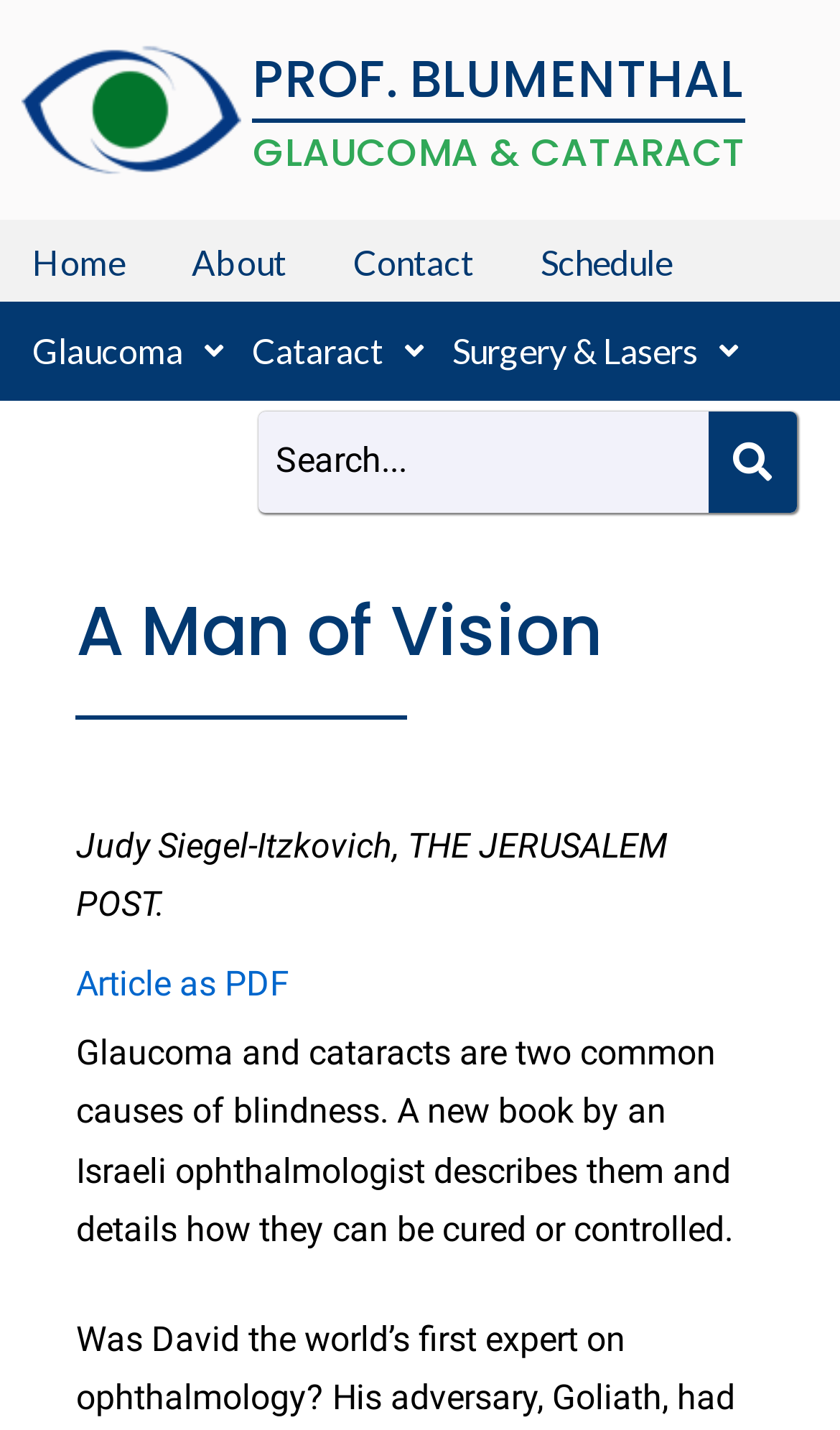Identify the bounding box coordinates of the section to be clicked to complete the task described by the following instruction: "View Article as PDF". The coordinates should be four float numbers between 0 and 1, formatted as [left, top, right, bottom].

[0.09, 0.674, 0.344, 0.703]